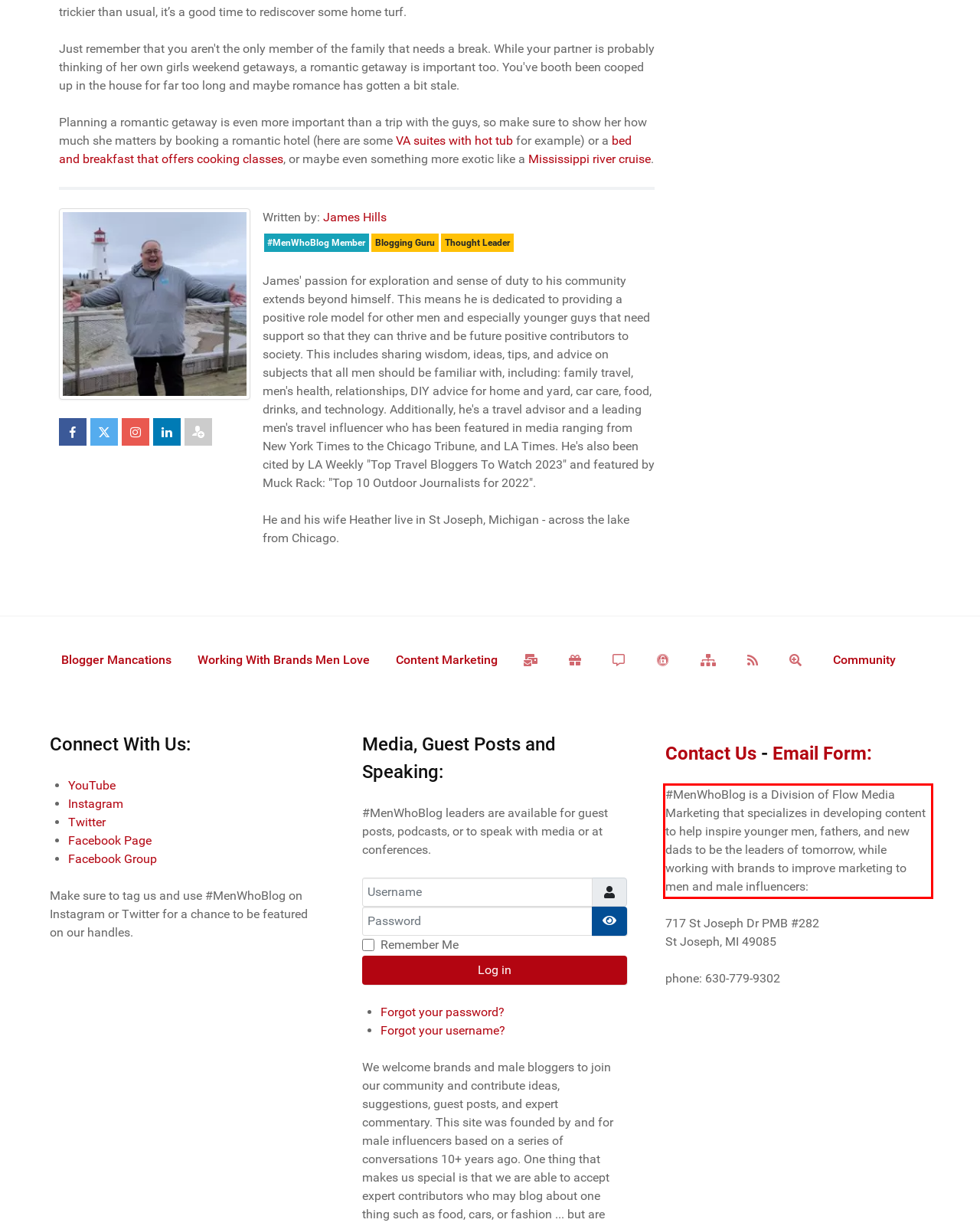You are provided with a screenshot of a webpage that includes a UI element enclosed in a red rectangle. Extract the text content inside this red rectangle.

#MenWhoBlog is a Division of Flow Media Marketing that specializes in developing content to help inspire younger men, fathers, and new dads to be the leaders of tomorrow, while working with brands to improve marketing to men and male influencers: